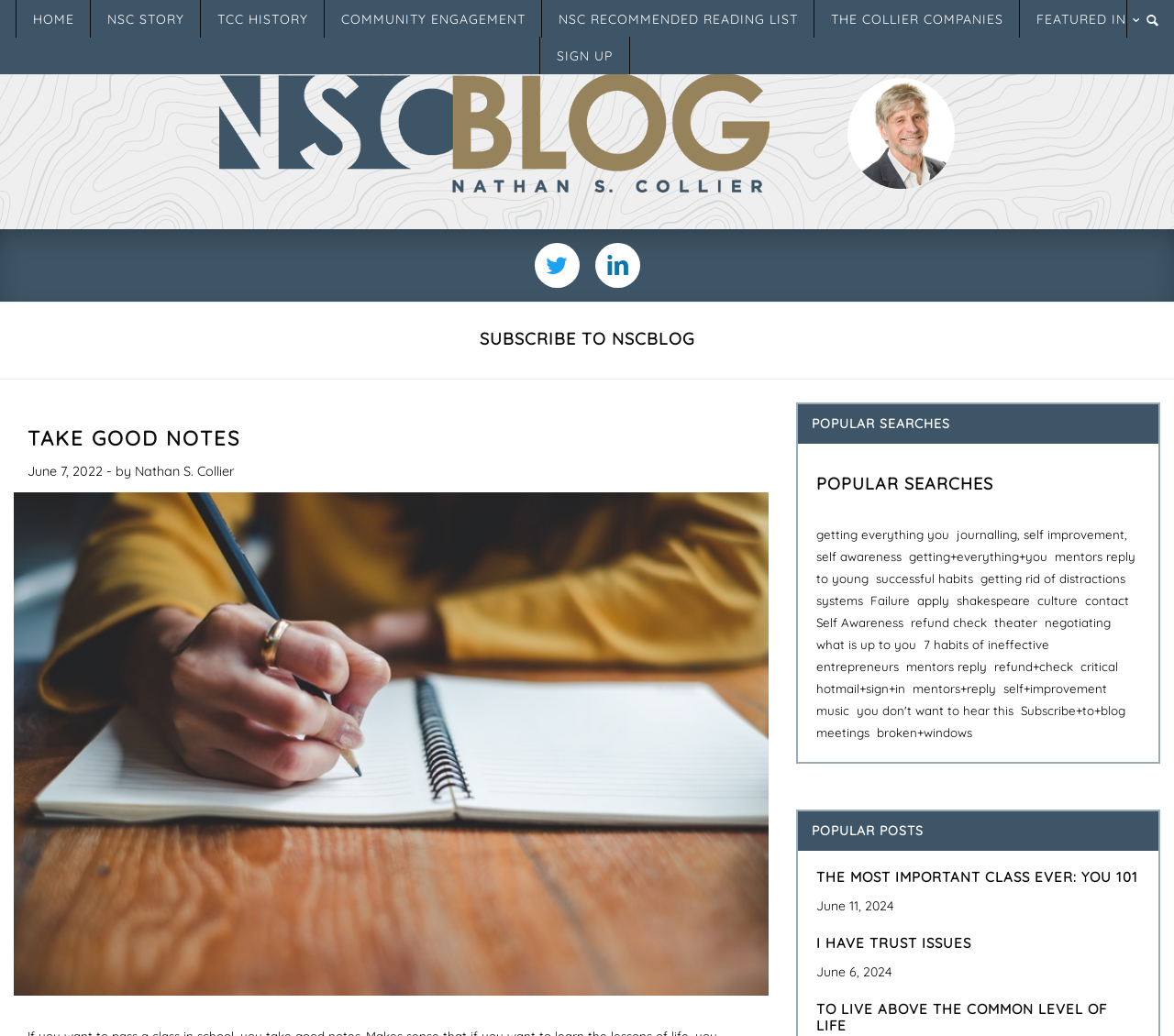How many social media links are at the top of the page?
Answer the question with detailed information derived from the image.

I looked at the top of the page and found two social media links, '' and '', which I assume are links to social media platforms.